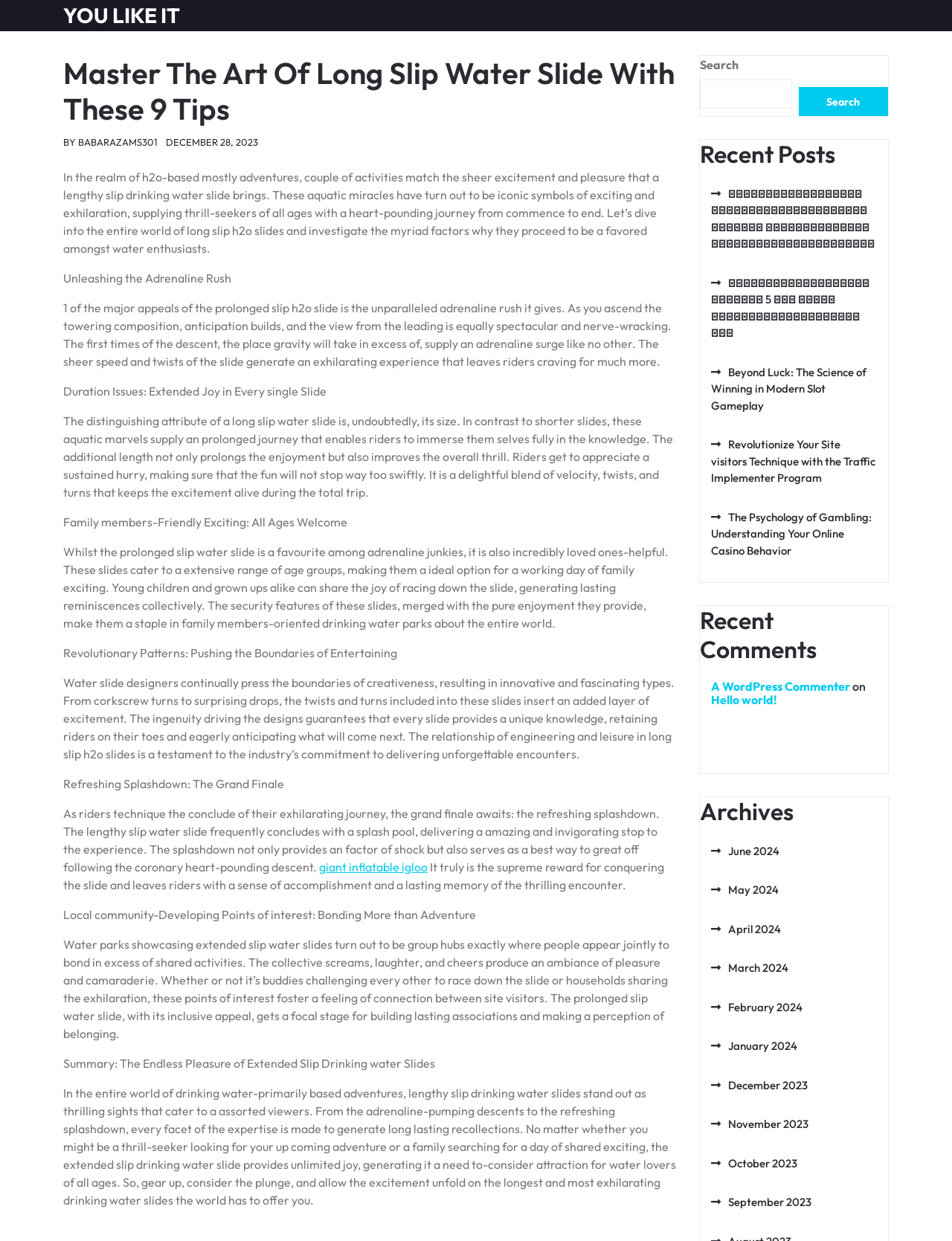Identify the bounding box coordinates for the UI element described as follows: "Search". Ensure the coordinates are four float numbers between 0 and 1, formatted as [left, top, right, bottom].

[0.839, 0.07, 0.933, 0.094]